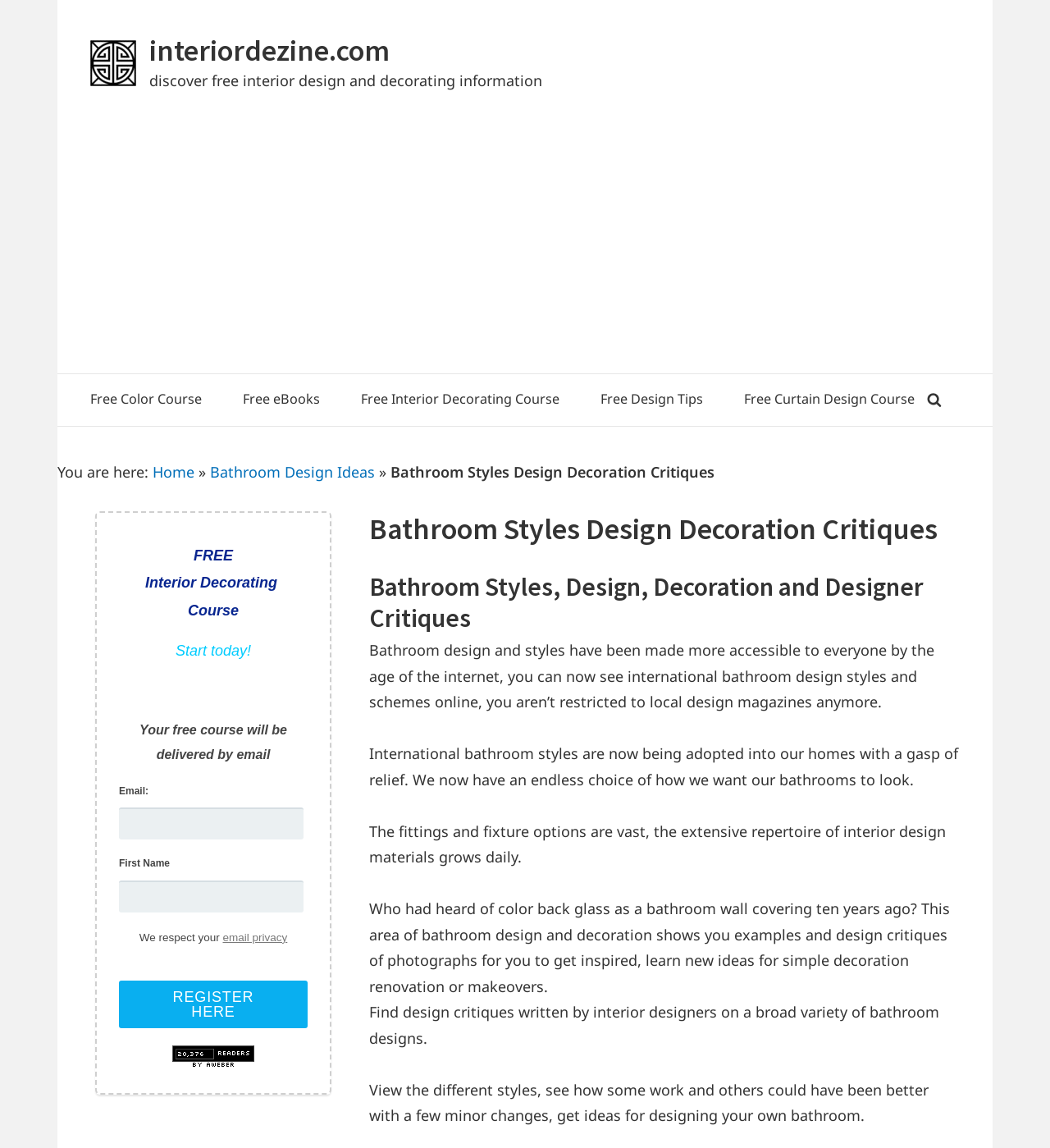What is the purpose of the 'Register Here' button?
Provide an in-depth and detailed answer to the question.

The 'Register Here' button is located below a section that mentions a free interior decorating course, and it asks for an email address and first name, suggesting that the purpose of the button is to register for the free course.